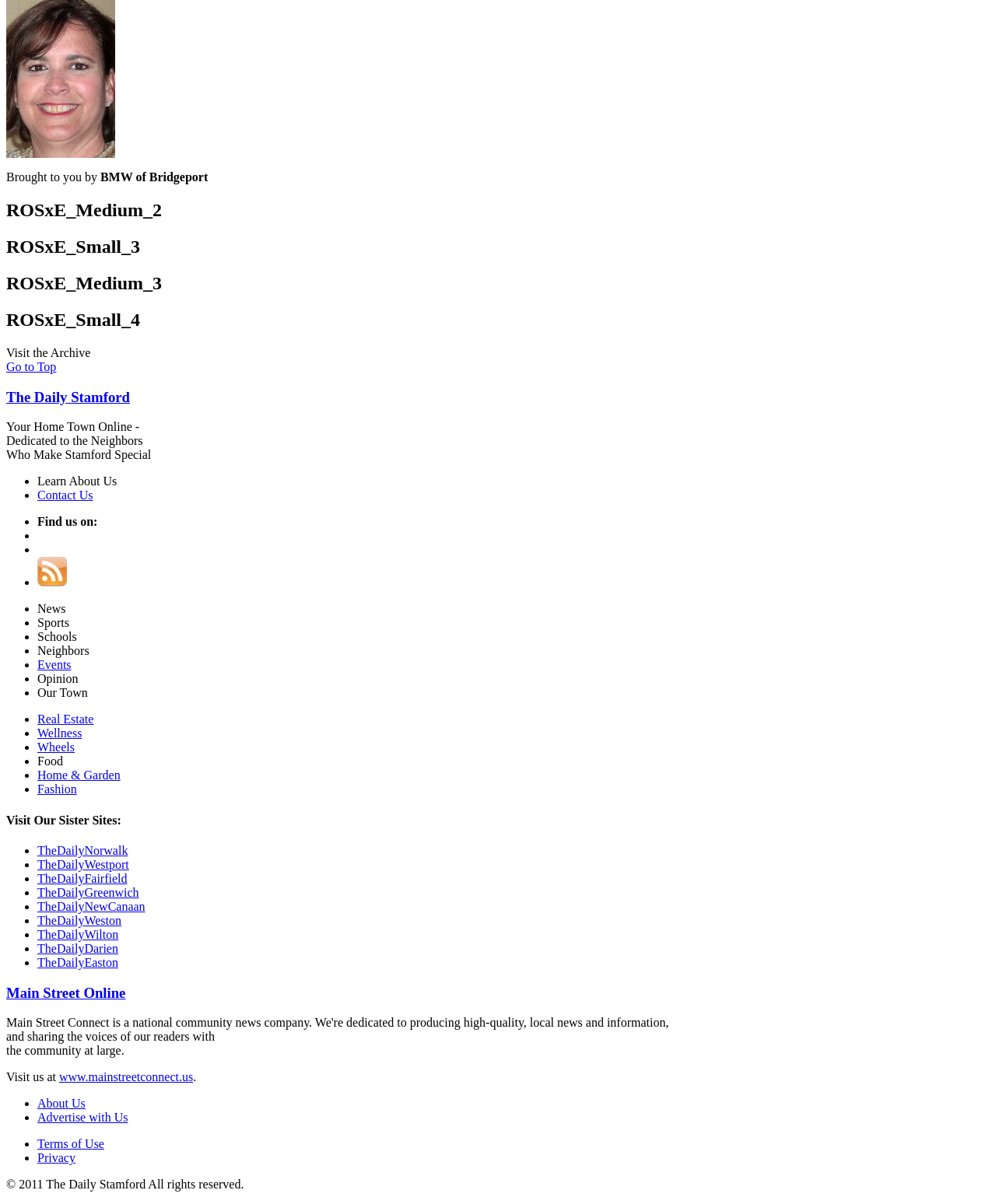Please mark the clickable region by giving the bounding box coordinates needed to complete this instruction: "Subscribe our RSS".

[0.038, 0.478, 0.067, 0.489]